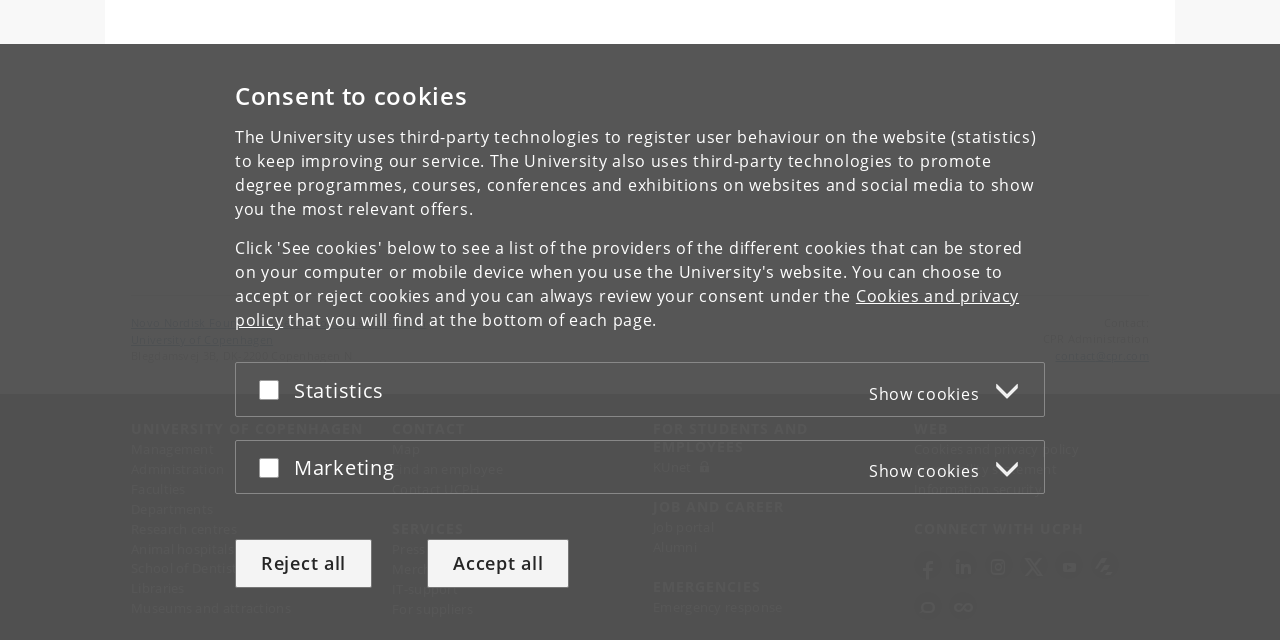Using the provided element description: "HOW IT WORKS", identify the bounding box coordinates. The coordinates should be four floats between 0 and 1 in the order [left, top, right, bottom].

None